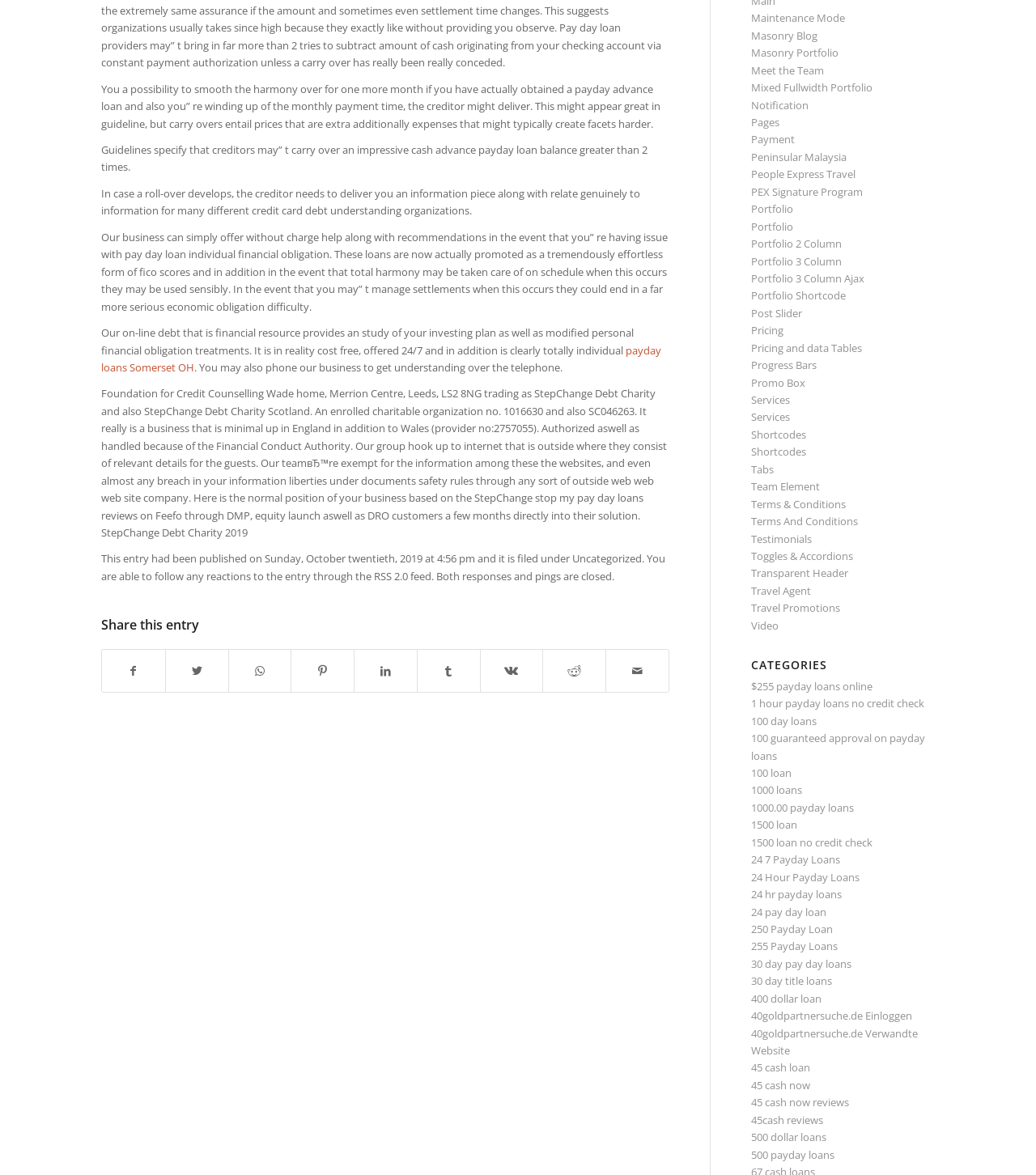Please find the bounding box for the UI component described as follows: "Team Element".

[0.725, 0.408, 0.791, 0.42]